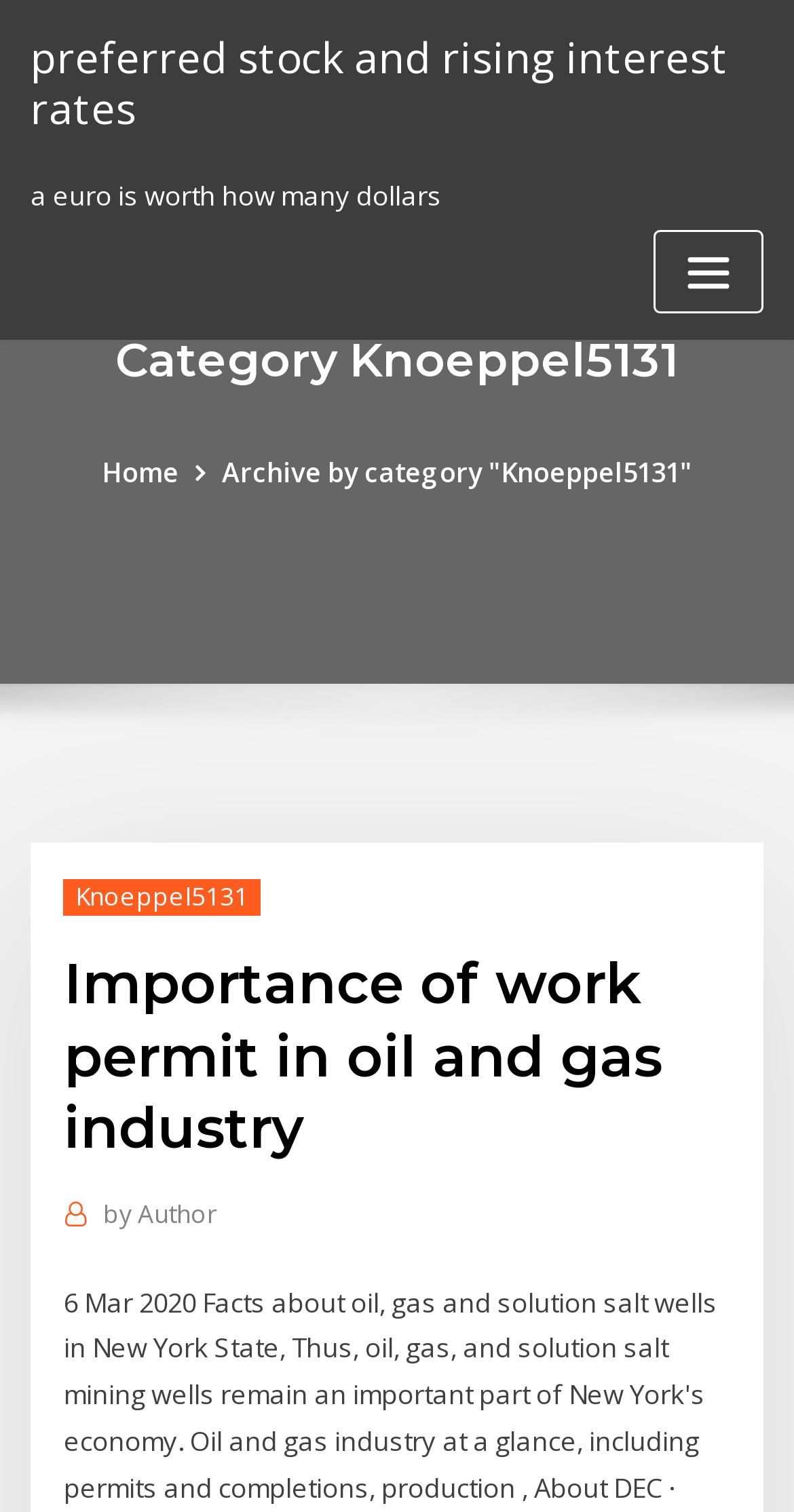Give a concise answer of one word or phrase to the question: 
What is the text of the header?

Importance of work permit in oil and gas industry